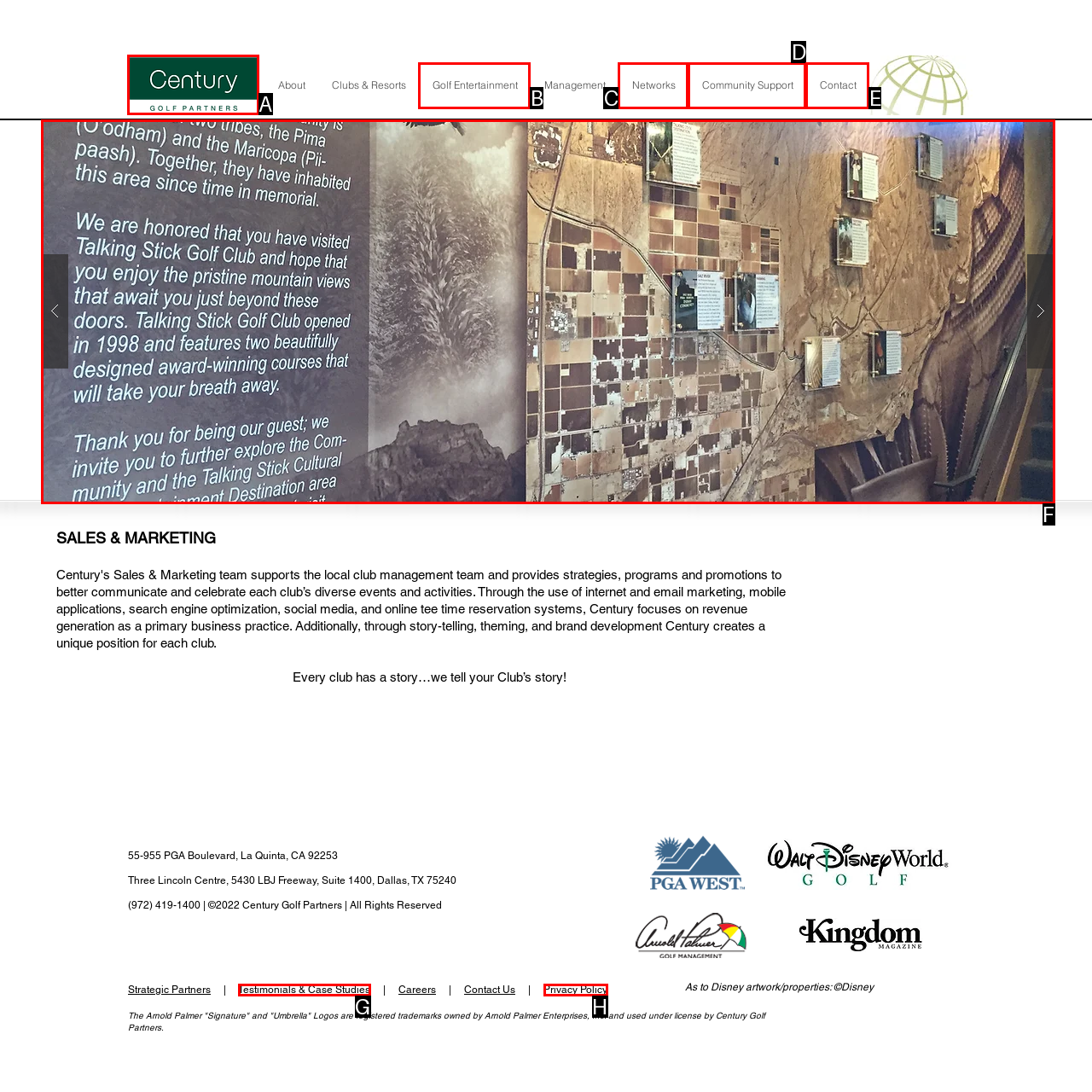Indicate which red-bounded element should be clicked to perform the task: Click the Century-Golf-New-Logo-2015.png logo Answer with the letter of the correct option.

A